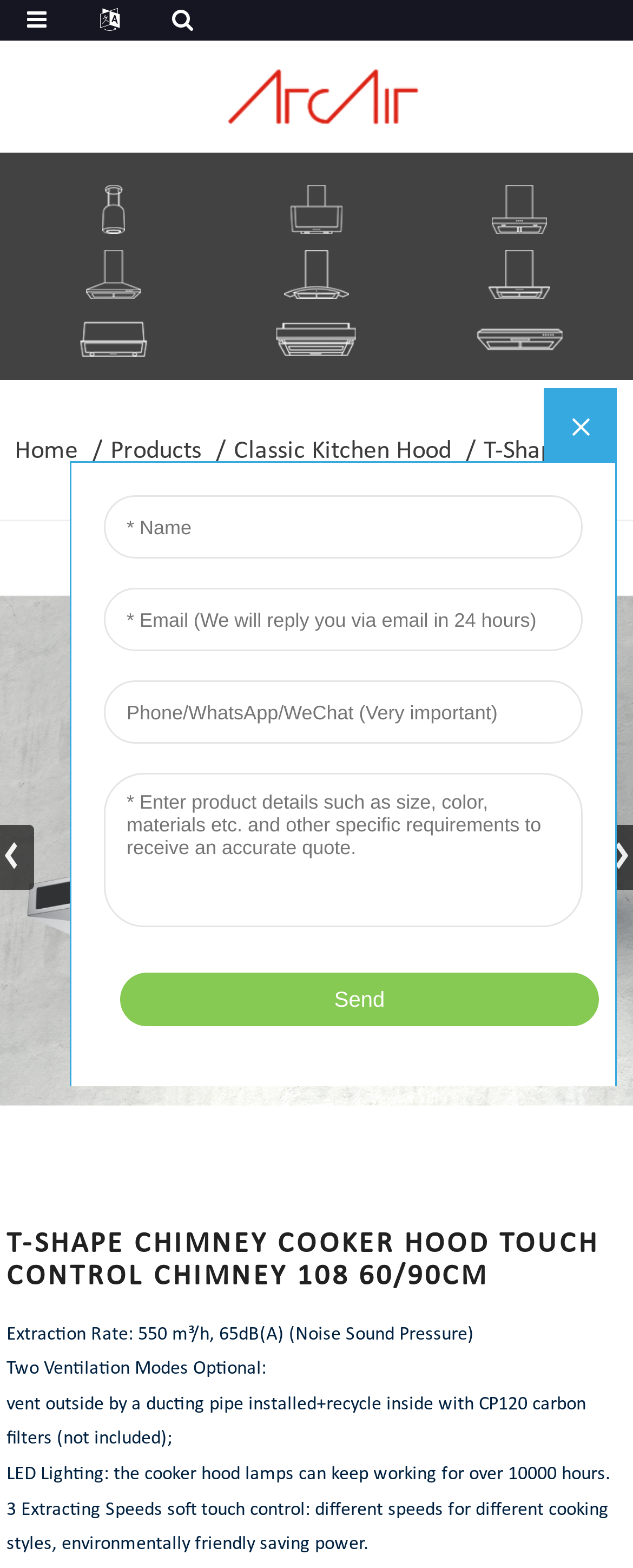Please find and generate the text of the main header of the webpage.

T-SHAPE CHIMNEY COOKER HOOD TOUCH CONTROL CHIMNEY 108 60/90CM